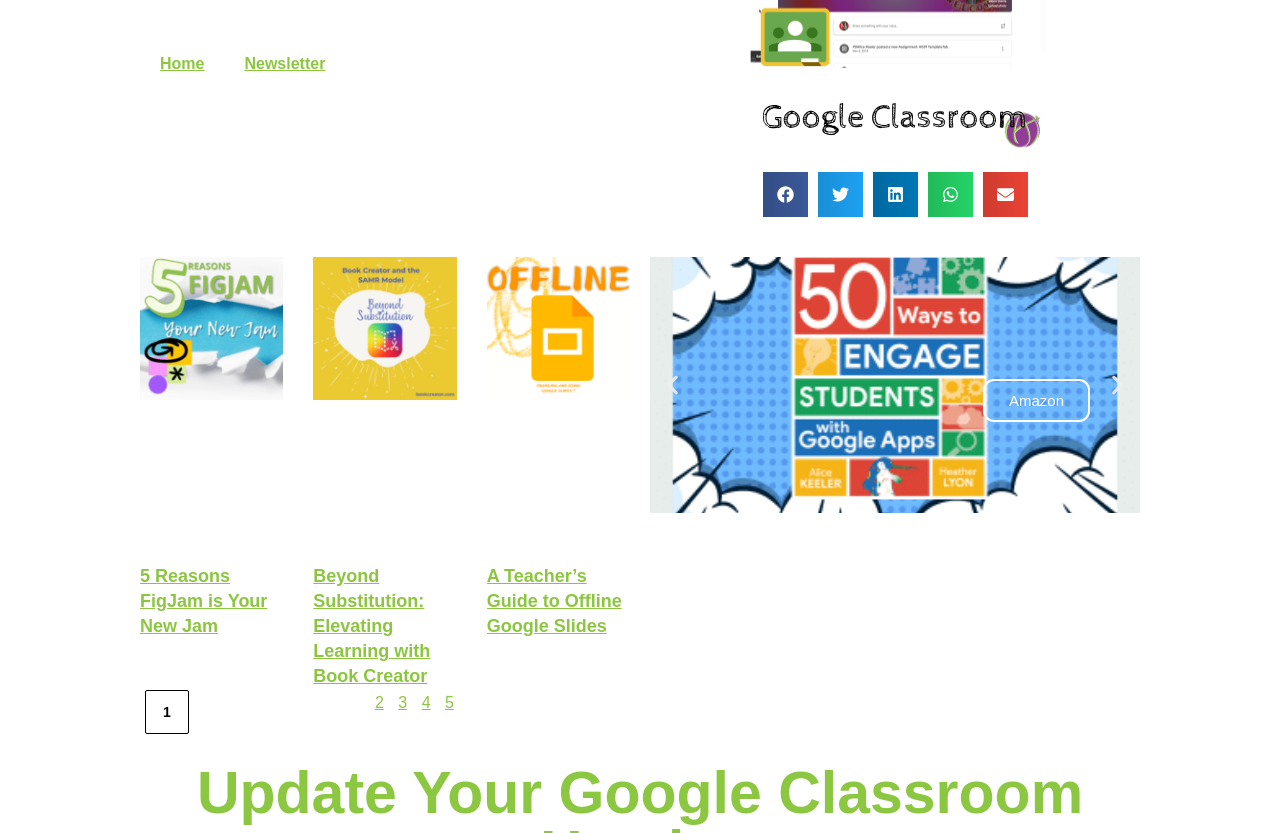From the webpage screenshot, identify the region described by aria-label="Share on email". Provide the bounding box coordinates as (top-left x, top-left y, bottom-right x, bottom-right y), with each value being a floating point number between 0 and 1.

[0.768, 0.206, 0.803, 0.261]